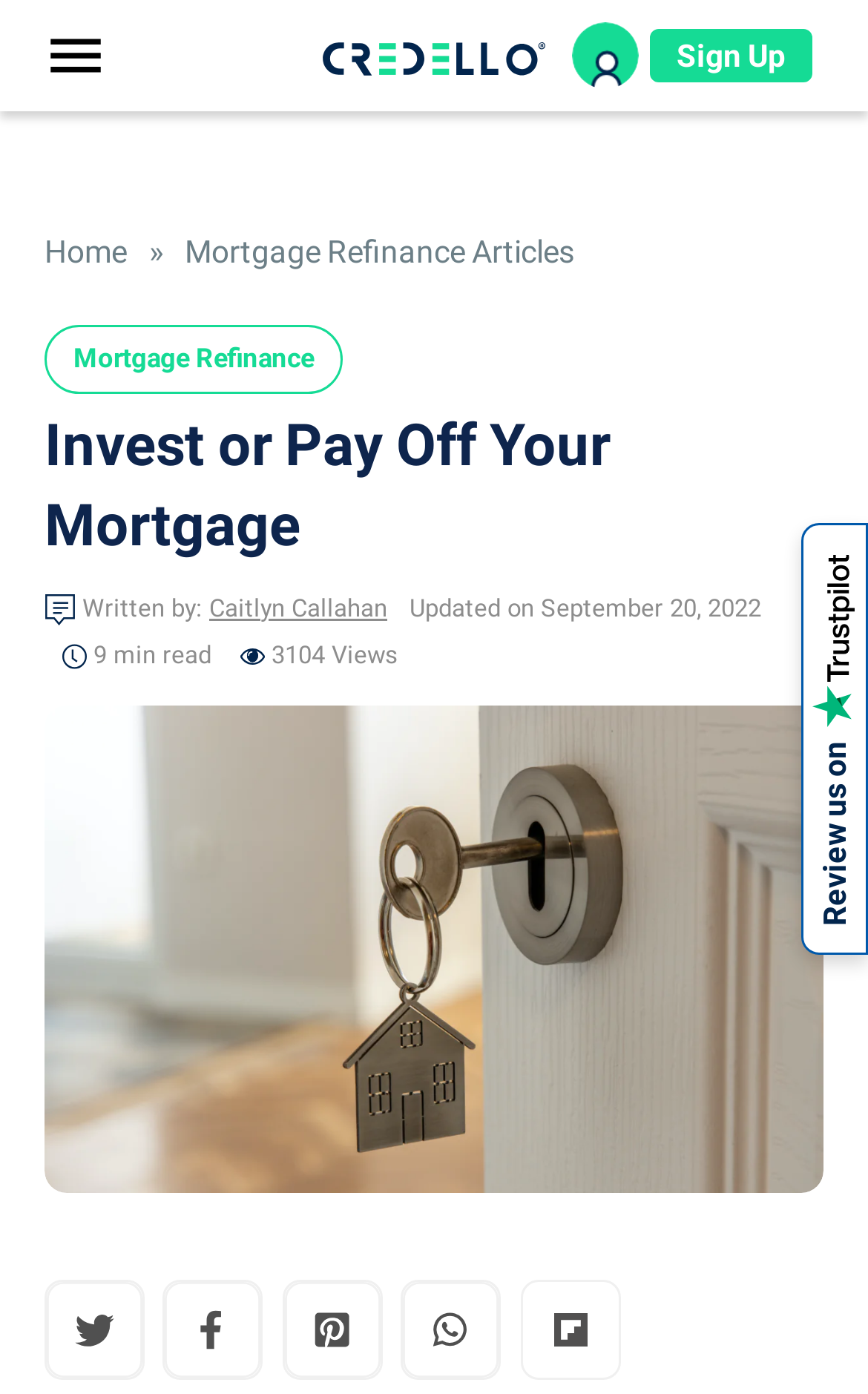What is the estimated reading time of the article?
Kindly offer a detailed explanation using the data available in the image.

I found the estimated reading time by looking at the section below the header and above the article content. There is a text '9 min' followed by the word 'read', which indicates the estimated time it takes to read the article.